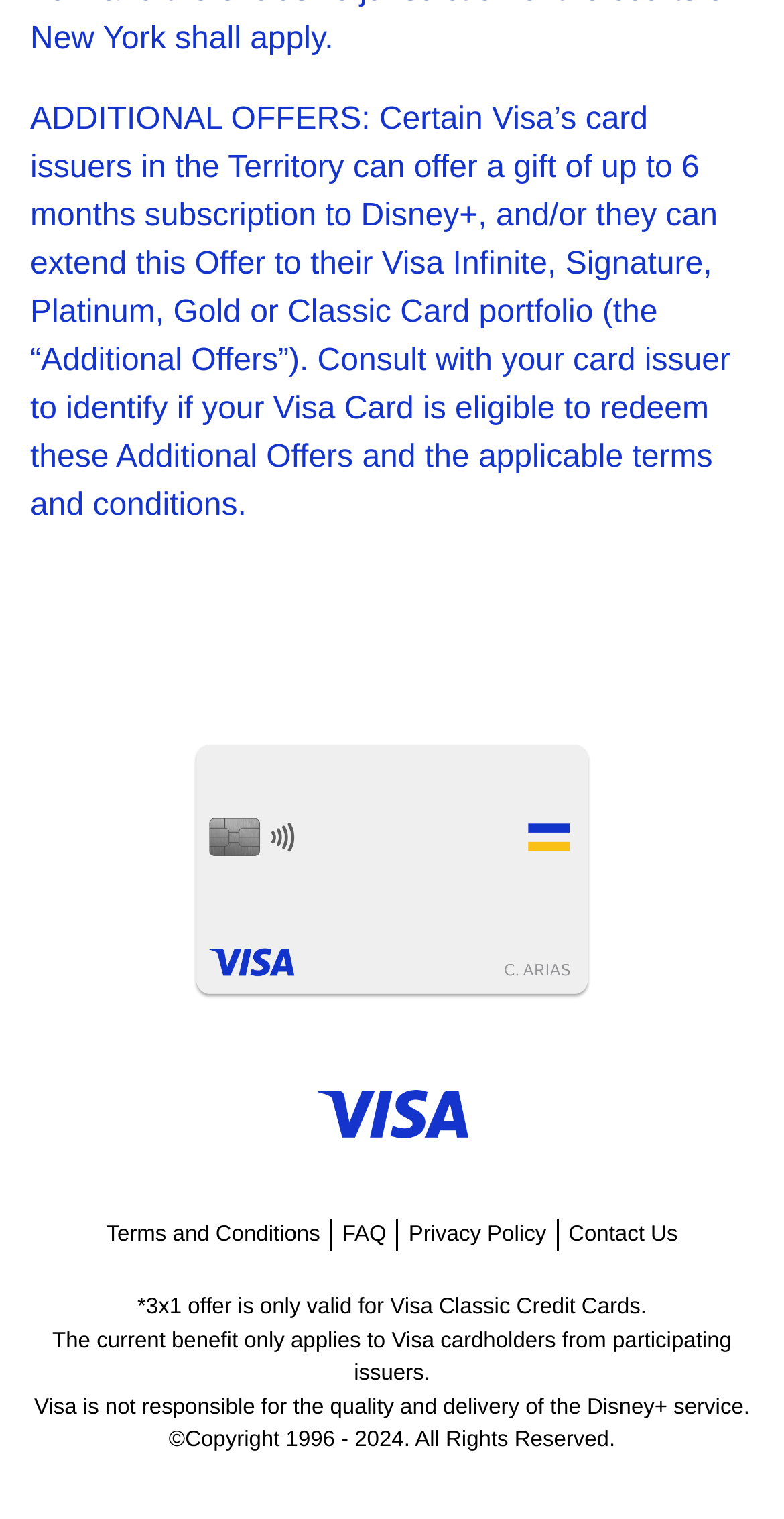Who is responsible for the quality and delivery of the Disney+ service?
Please craft a detailed and exhaustive response to the question.

The StaticText element with the text 'Visa is not responsible for the quality and delivery of the Disney+ service.' clearly indicates that Visa is not responsible for the quality and delivery of the Disney+ service.